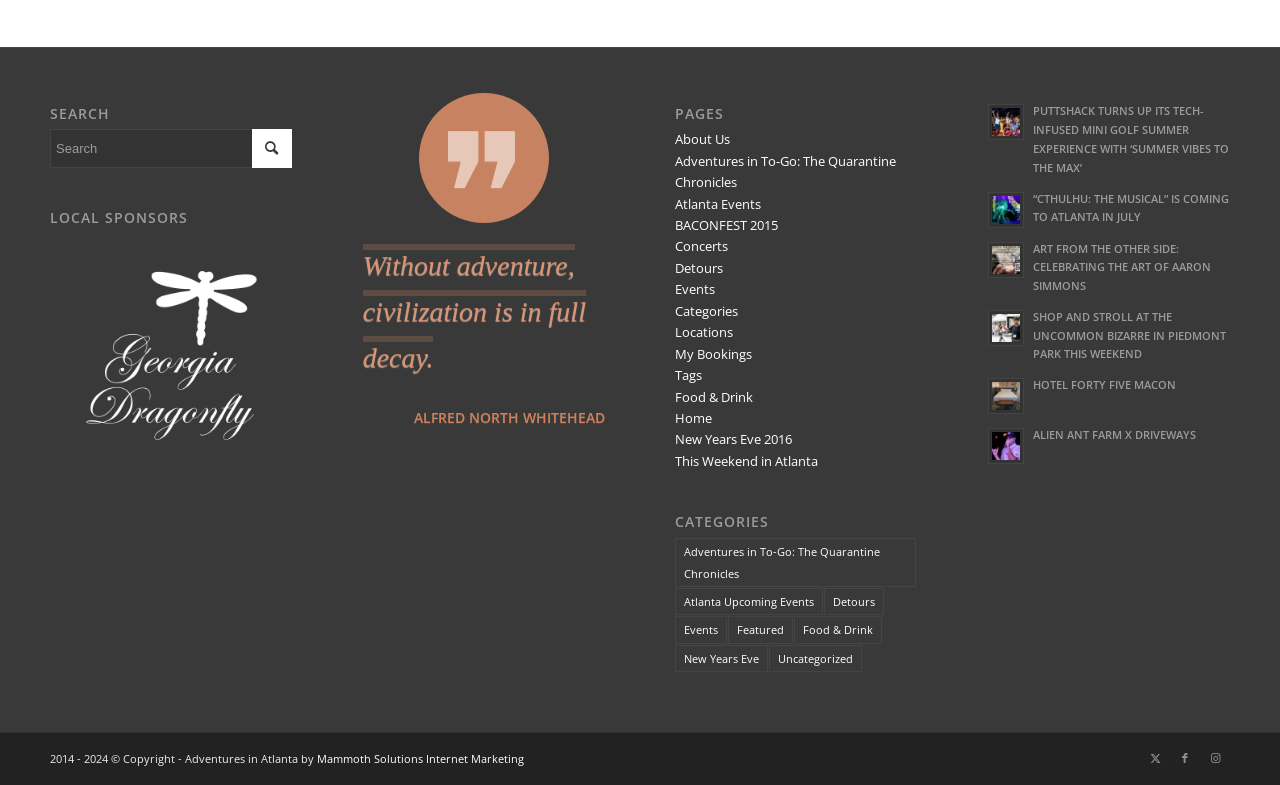What is the search button icon? Using the information from the screenshot, answer with a single word or phrase.

ue803